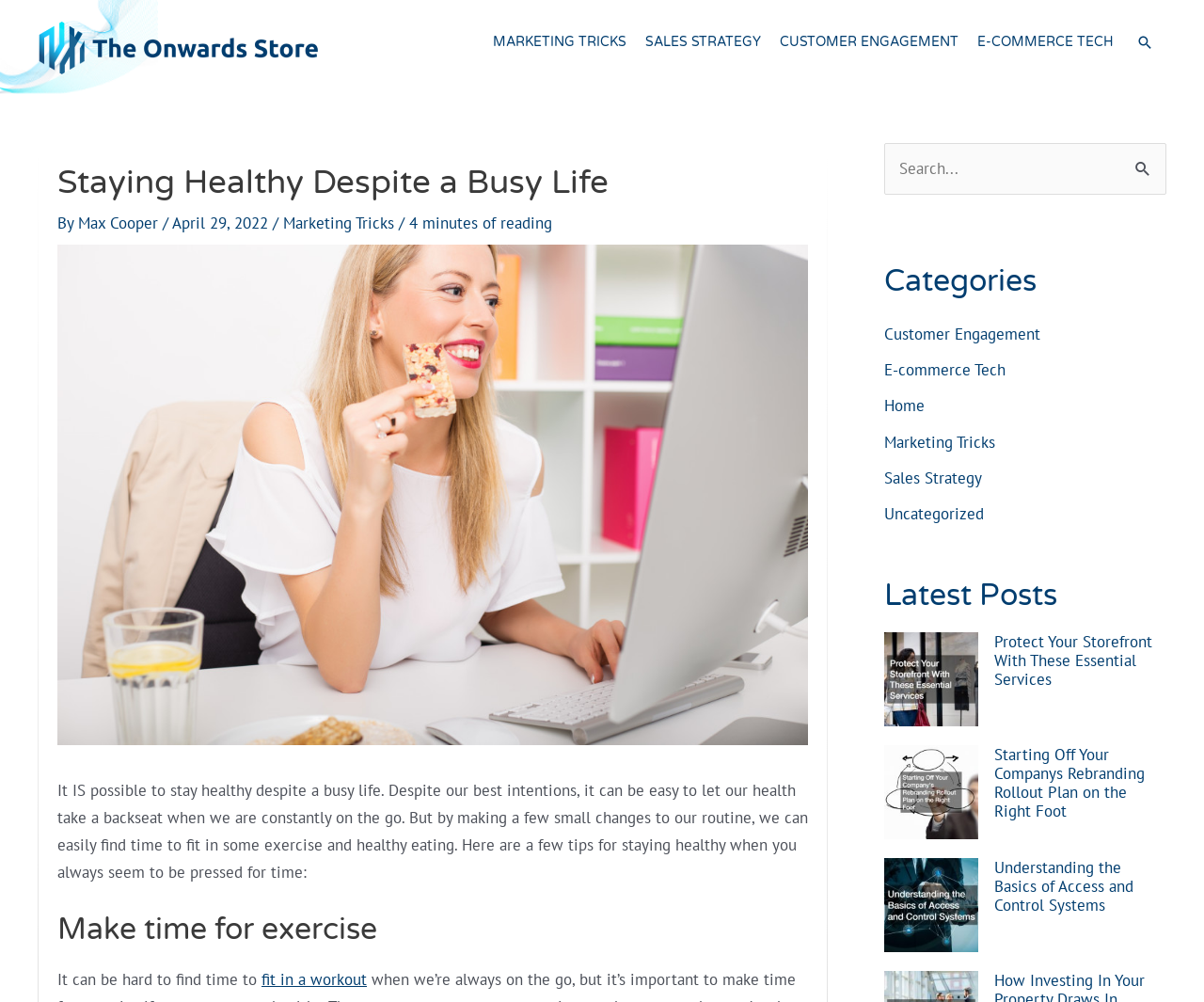Please answer the following question using a single word or phrase: 
What is the category of the post 'Protect Your Storefront With These Essential Services'?

Uncategorized